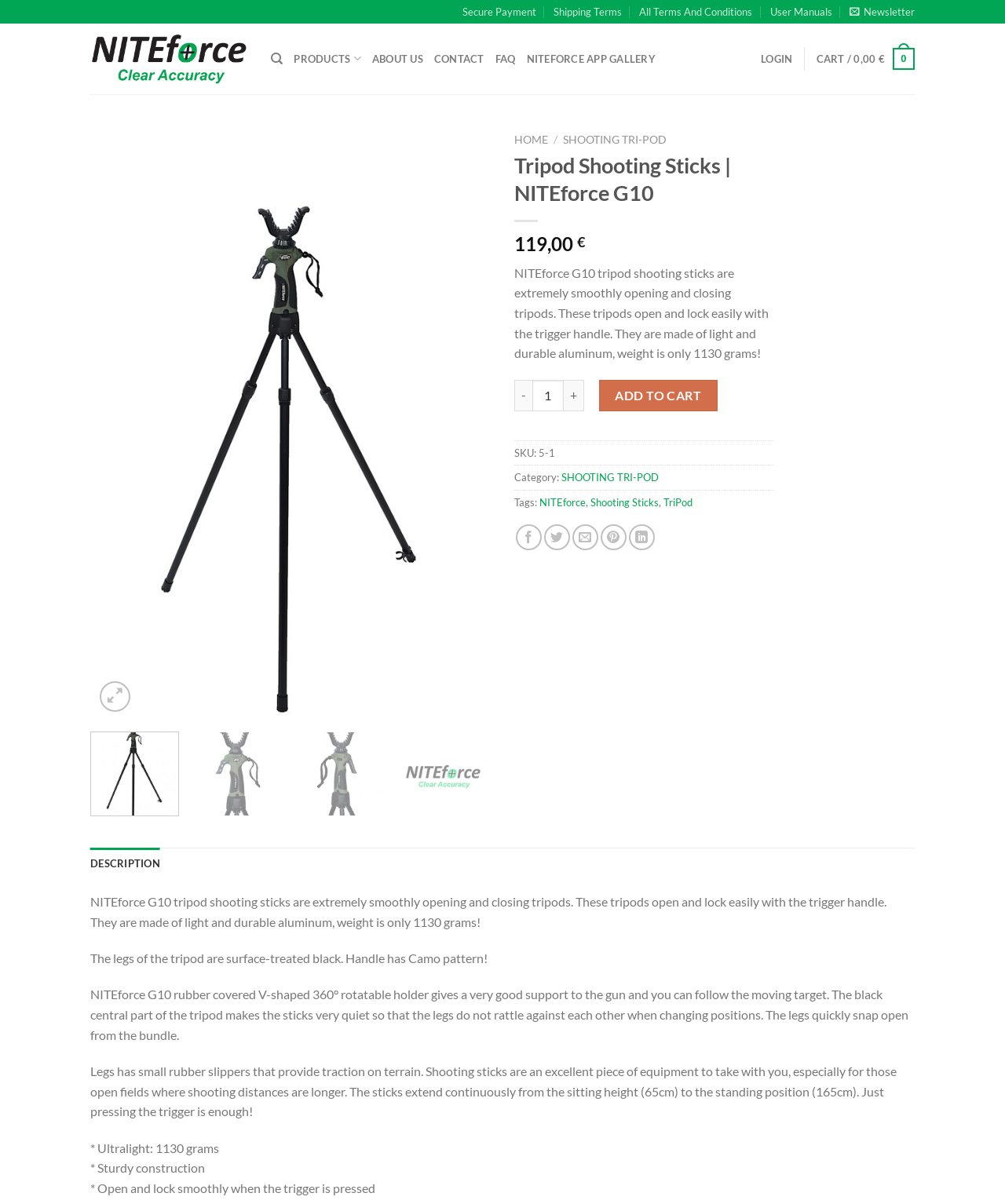Determine the bounding box coordinates of the section to be clicked to follow the instruction: "Search for products". The coordinates should be given as four float numbers between 0 and 1, formatted as [left, top, right, bottom].

[0.27, 0.036, 0.282, 0.061]